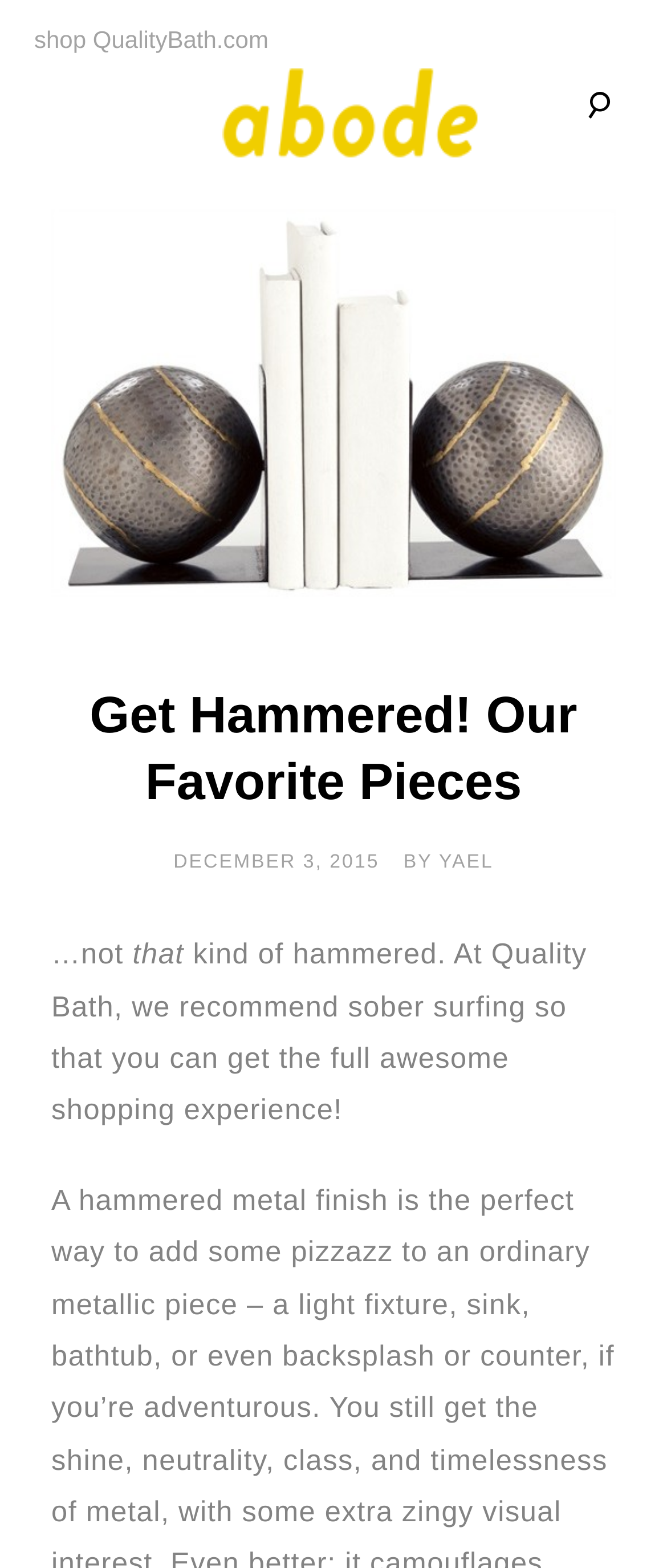Using the given element description, provide the bounding box coordinates (top-left x, top-left y, bottom-right x, bottom-right y) for the corresponding UI element in the screenshot: yael

[0.658, 0.544, 0.74, 0.557]